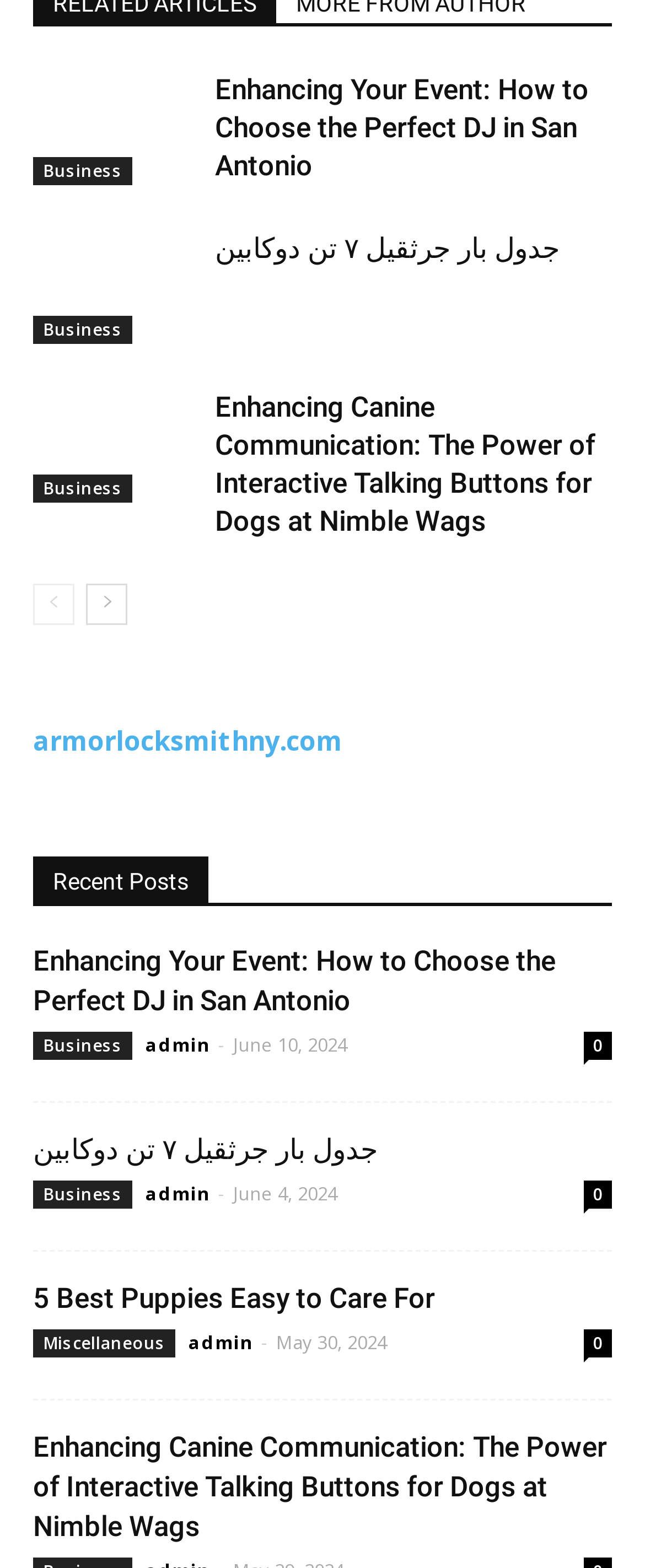Pinpoint the bounding box coordinates of the area that should be clicked to complete the following instruction: "Click the link to Enhancing Your Event: How to Choose the Perfect DJ in San Antonio". The coordinates must be given as four float numbers between 0 and 1, i.e., [left, top, right, bottom].

[0.051, 0.046, 0.308, 0.118]